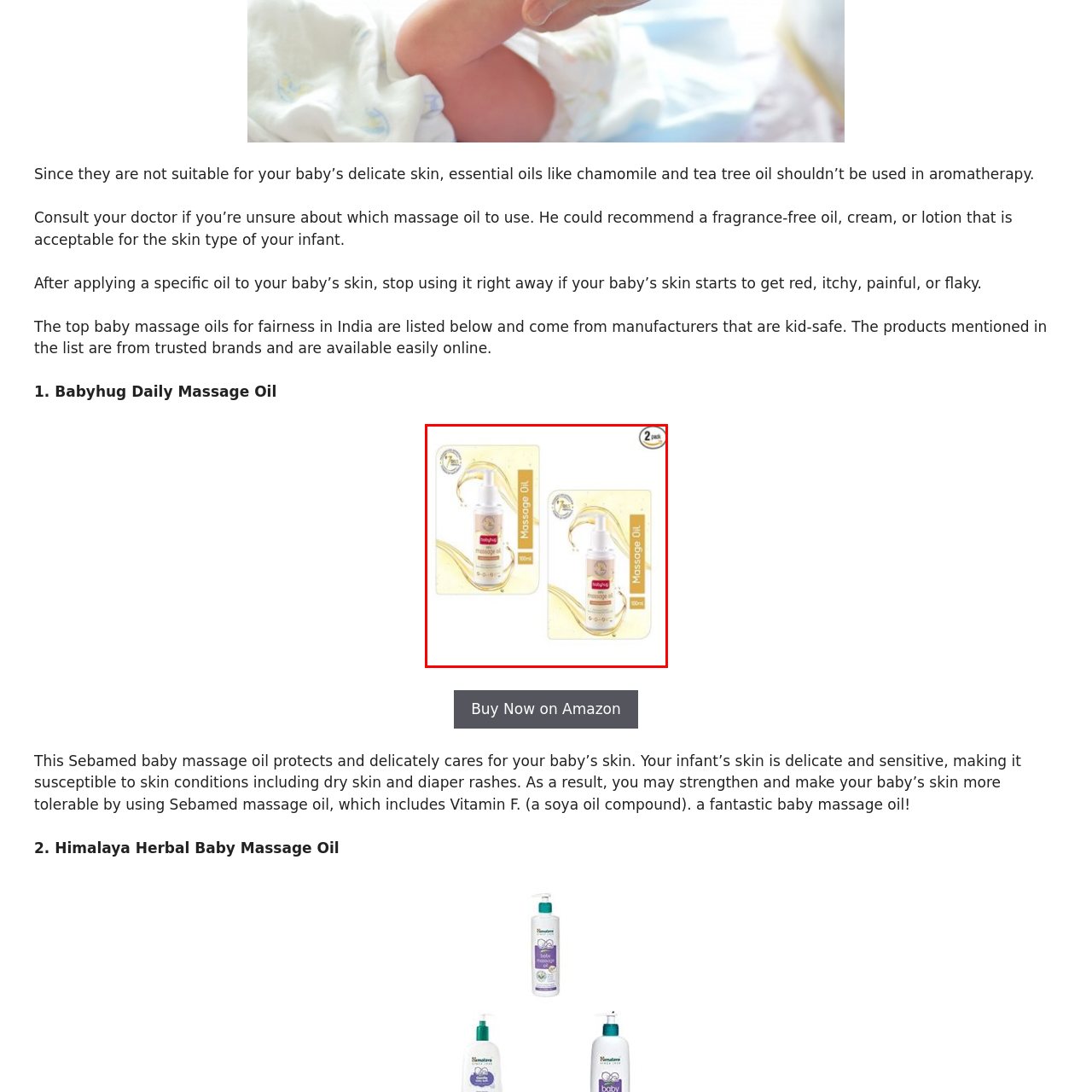What is the recommended use of the massage oil?
Please review the image inside the red bounding box and answer using a single word or phrase.

For baby skincare